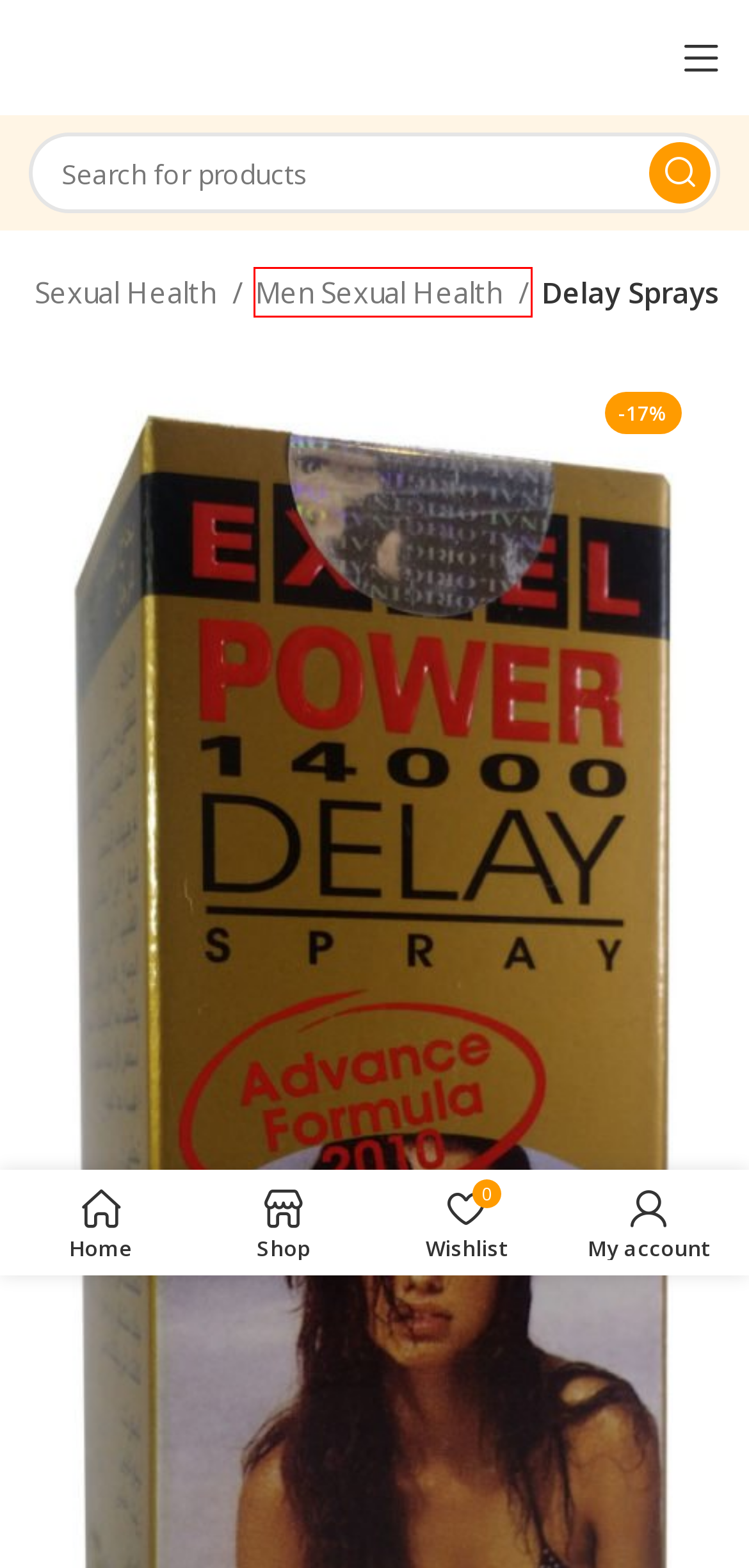Look at the screenshot of a webpage with a red bounding box and select the webpage description that best corresponds to the new page after clicking the element in the red box. Here are the options:
A. UD Cream 60 Minutes Duration (Pack of 2 Creams) in Pakistan | GetNow.pk
B. Buy Men Sexual Health Online in Pakistan at Best Prices | Getnow.pk
C. Buy Procomil Longtime Delay Spray For Men 40ml in Pakistan | GetNow.pk
D. My account | Get Now.pk
E. Wishlist | Get Now.pk
F. Buy Hot Shapers Belt in Pakistan at Best Price | GetNow.pk
G. Rechargeable Breast Enlargement Pump in Pakistan | GetNow.pk
H. Buy Ear Hearing Aid in Pakistan at Best Price | GetNow.pk

B